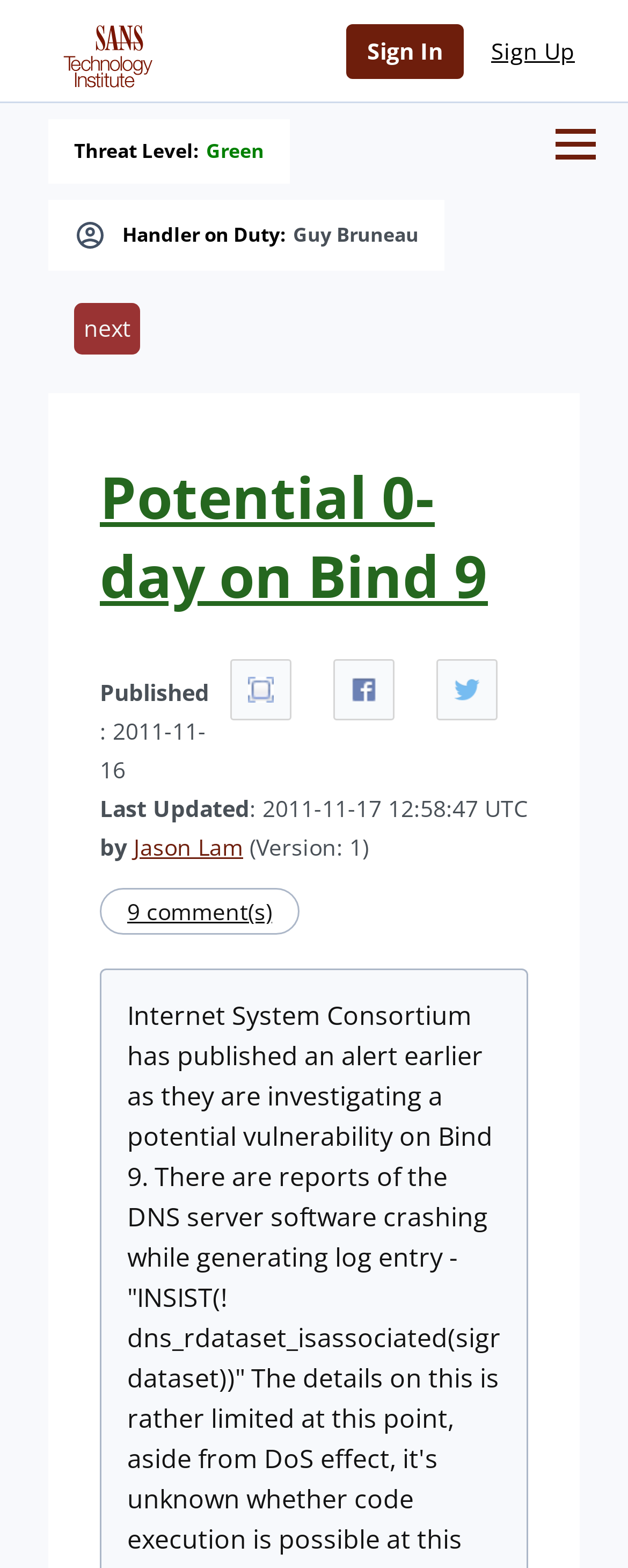Please determine the bounding box coordinates for the element that should be clicked to follow these instructions: "View the comments".

[0.159, 0.566, 0.477, 0.596]